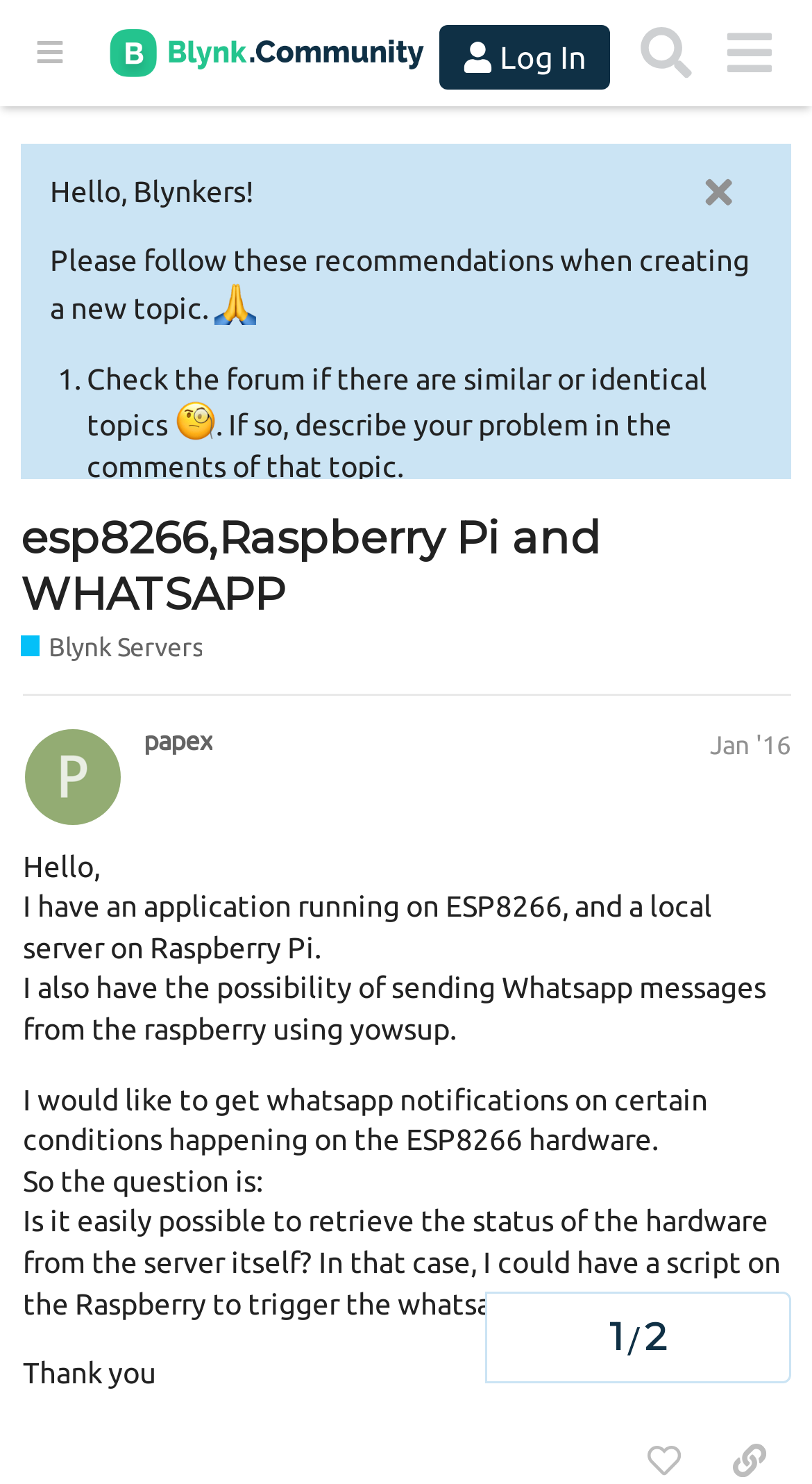Could you find the bounding box coordinates of the clickable area to complete this instruction: "Click the 'esp8266,Raspberry Pi and WHATSAPP' topic"?

[0.026, 0.343, 0.741, 0.418]